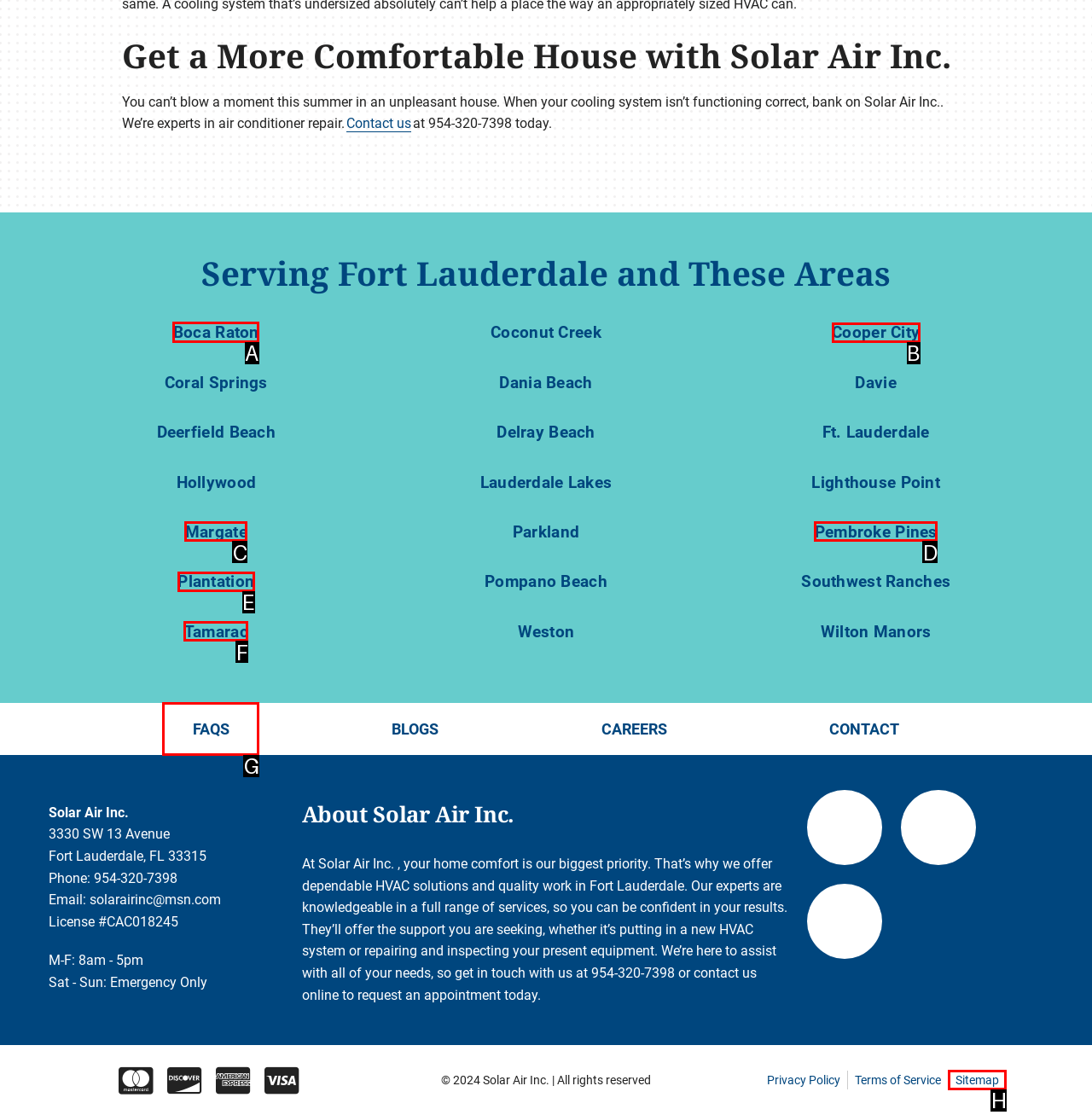Identify the HTML element to click to execute this task: View services in Boca Raton Respond with the letter corresponding to the proper option.

A